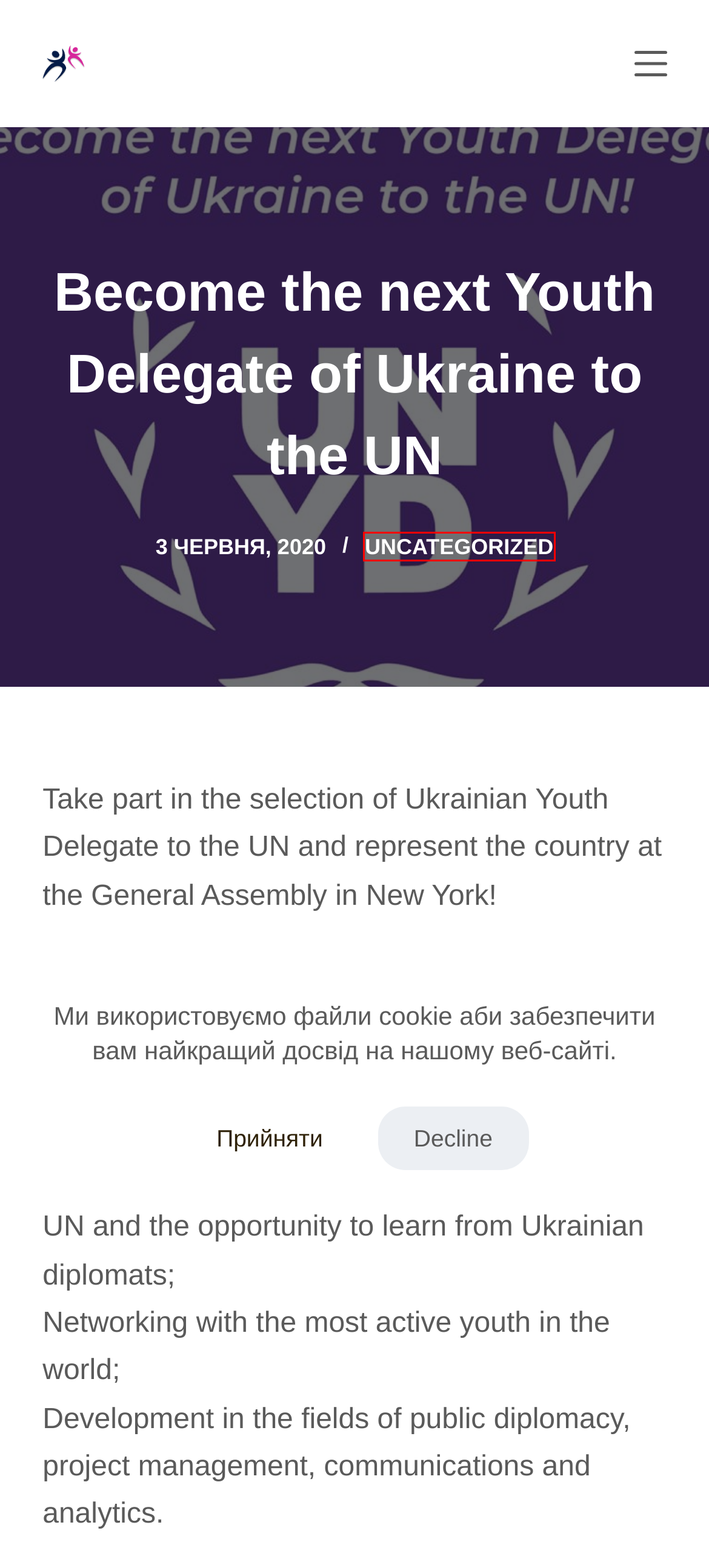Please examine the screenshot provided, which contains a red bounding box around a UI element. Select the webpage description that most accurately describes the new page displayed after clicking the highlighted element. Here are the candidates:
A. #NYCU_Network INSIGHT – Національна молодіжна рада України
B. #NYCU_Network Let’s do it Ukraine – Національна молодіжна рада України
C. Керівні органи – Національна молодіжна рада України
D. Вакансії – Національна молодіжна рада України
E. Uncategorized – Національна молодіжна рада України
F. Національна молодіжна рада України
G. Про спілку – Національна молодіжна рада України
H. Позиційні документи – Національна молодіжна рада України

E